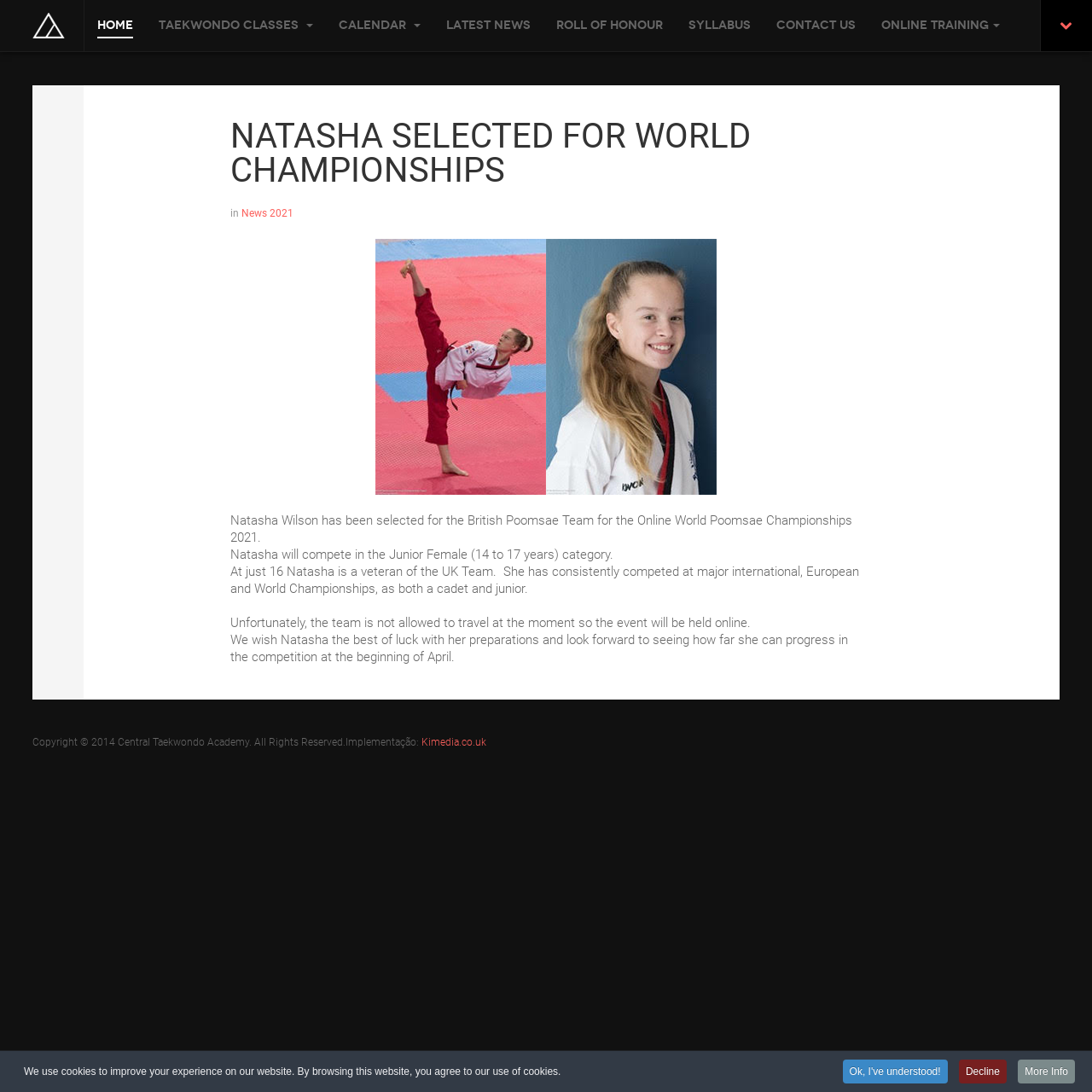Please find the bounding box coordinates of the element that must be clicked to perform the given instruction: "Check Calendar". The coordinates should be four float numbers from 0 to 1, i.e., [left, top, right, bottom].

[0.31, 0.0, 0.385, 0.047]